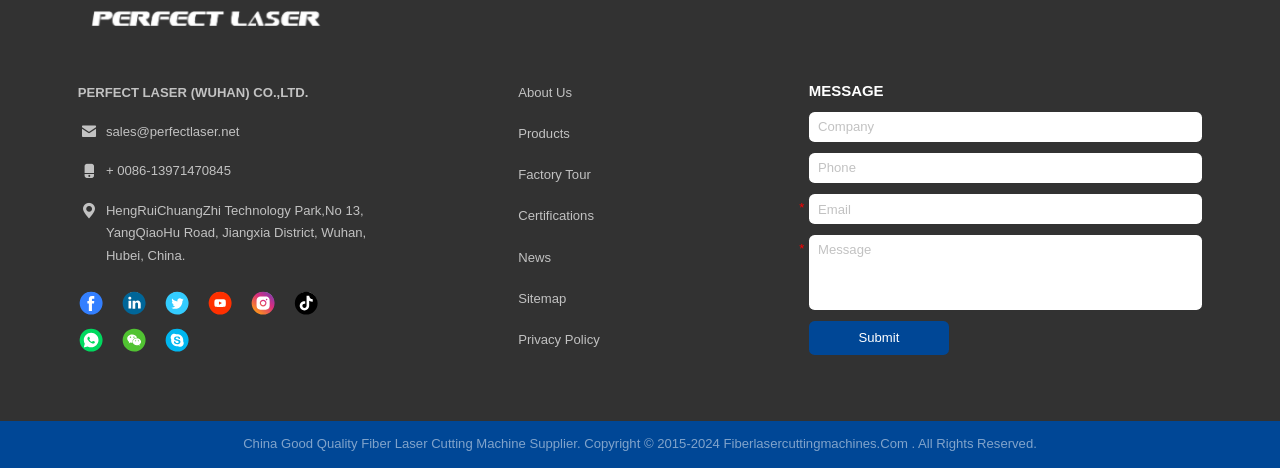Reply to the question with a brief word or phrase: What is the purpose of the form?

To send a message